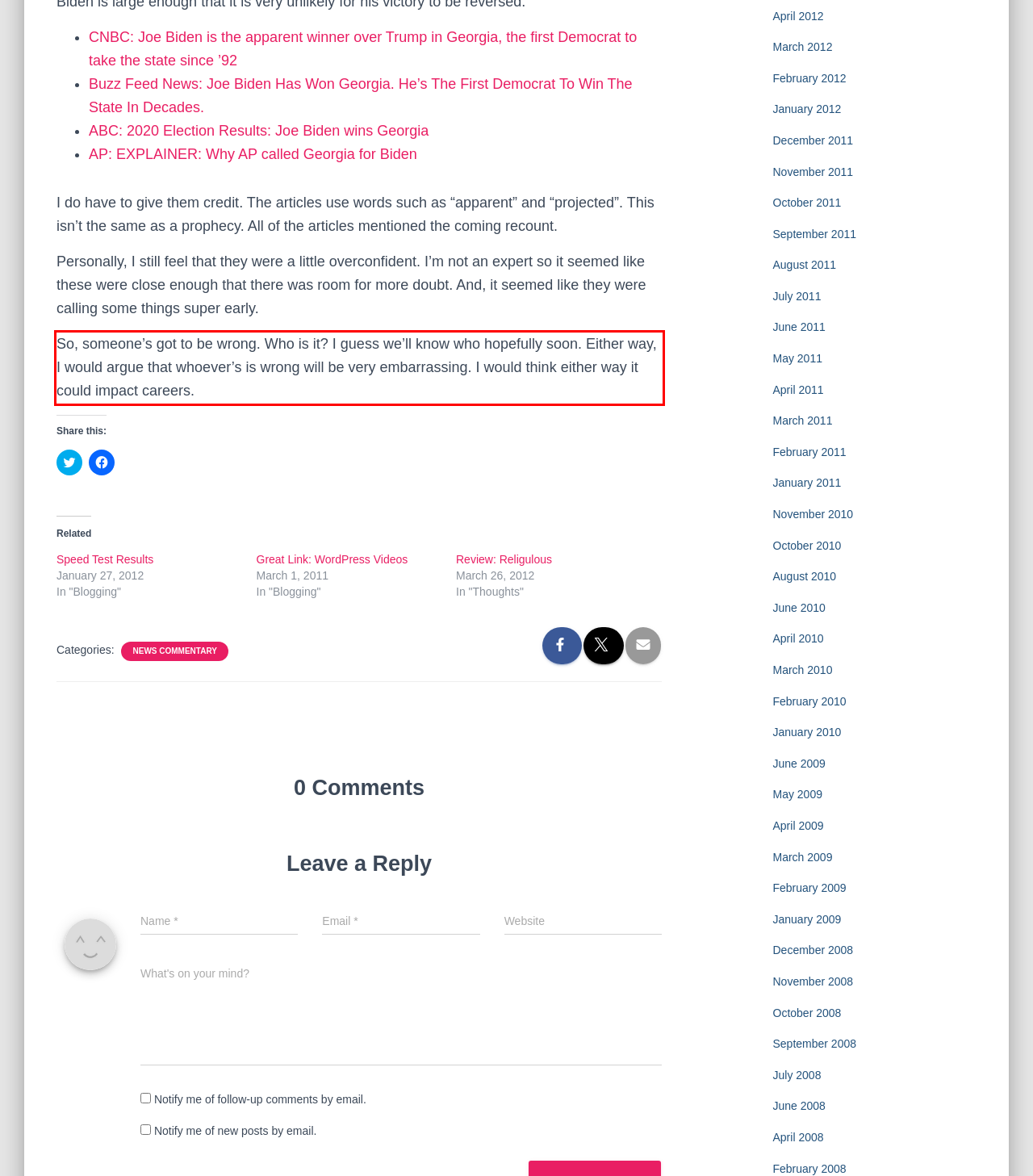You are presented with a screenshot containing a red rectangle. Extract the text found inside this red bounding box.

So, someone’s got to be wrong. Who is it? I guess we’ll know who hopefully soon. Either way, I would argue that whoever’s is wrong will be very embarrassing. I would think either way it could impact careers.